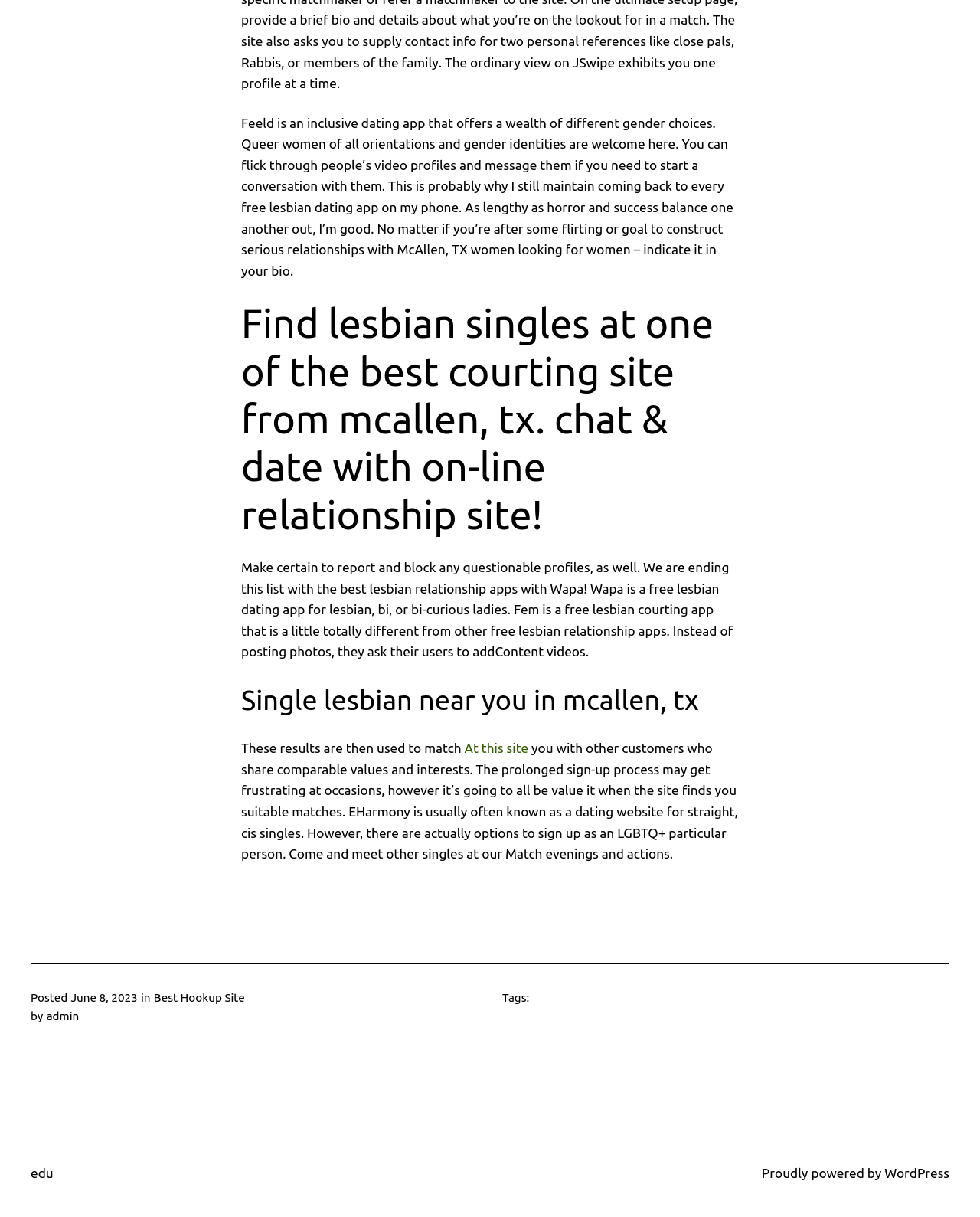Please analyze the image and give a detailed answer to the question:
When was the article posted?

The posting date of the article can be found at the bottom of the webpage, which indicates that it was published on June 8, 2023.